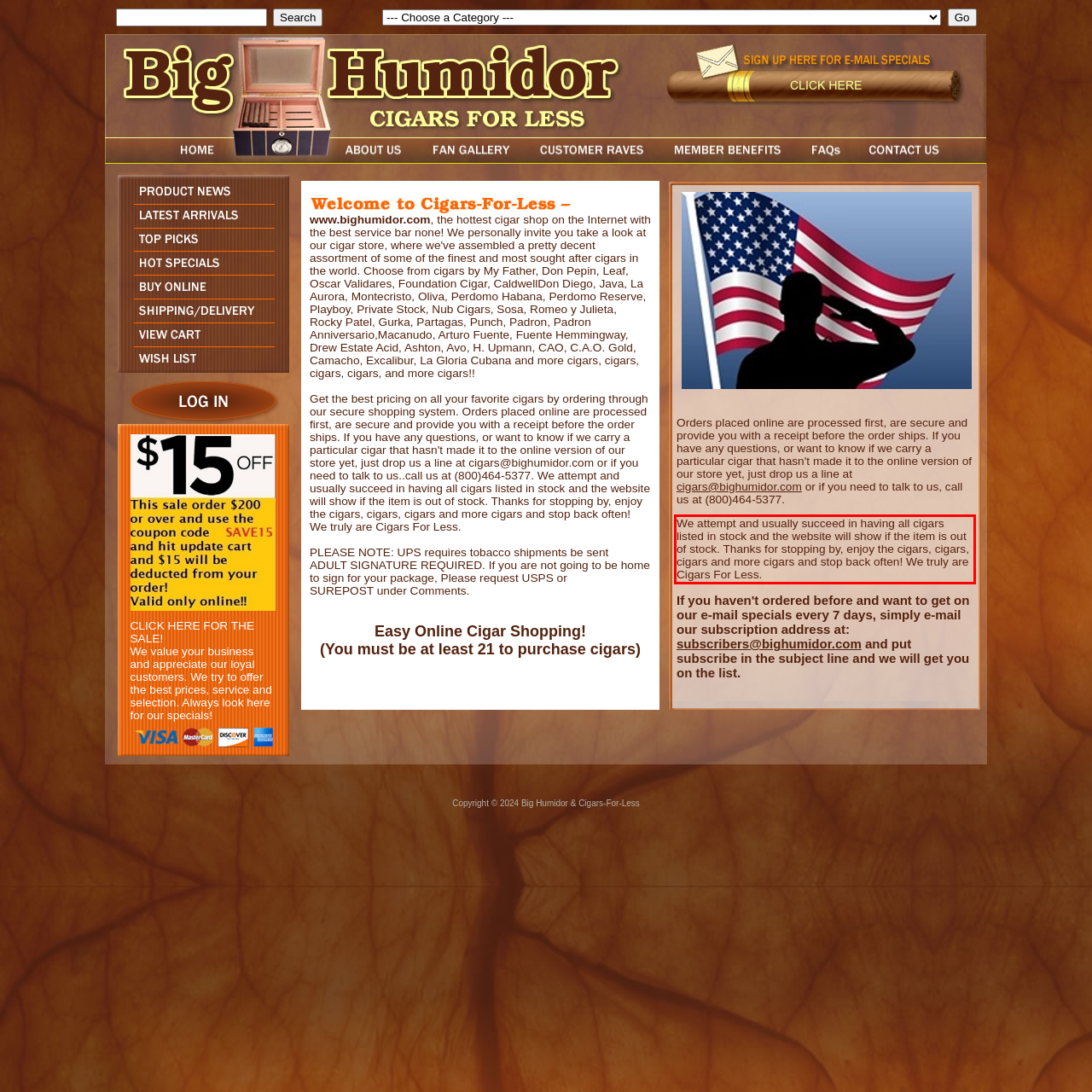Locate the red bounding box in the provided webpage screenshot and use OCR to determine the text content inside it.

We attempt and usually succeed in having all cigars listed in stock and the website will show if the item is out of stock. Thanks for stopping by, enjoy the cigars, cigars, cigars and more cigars and stop back often! We truly are Cigars For Less.